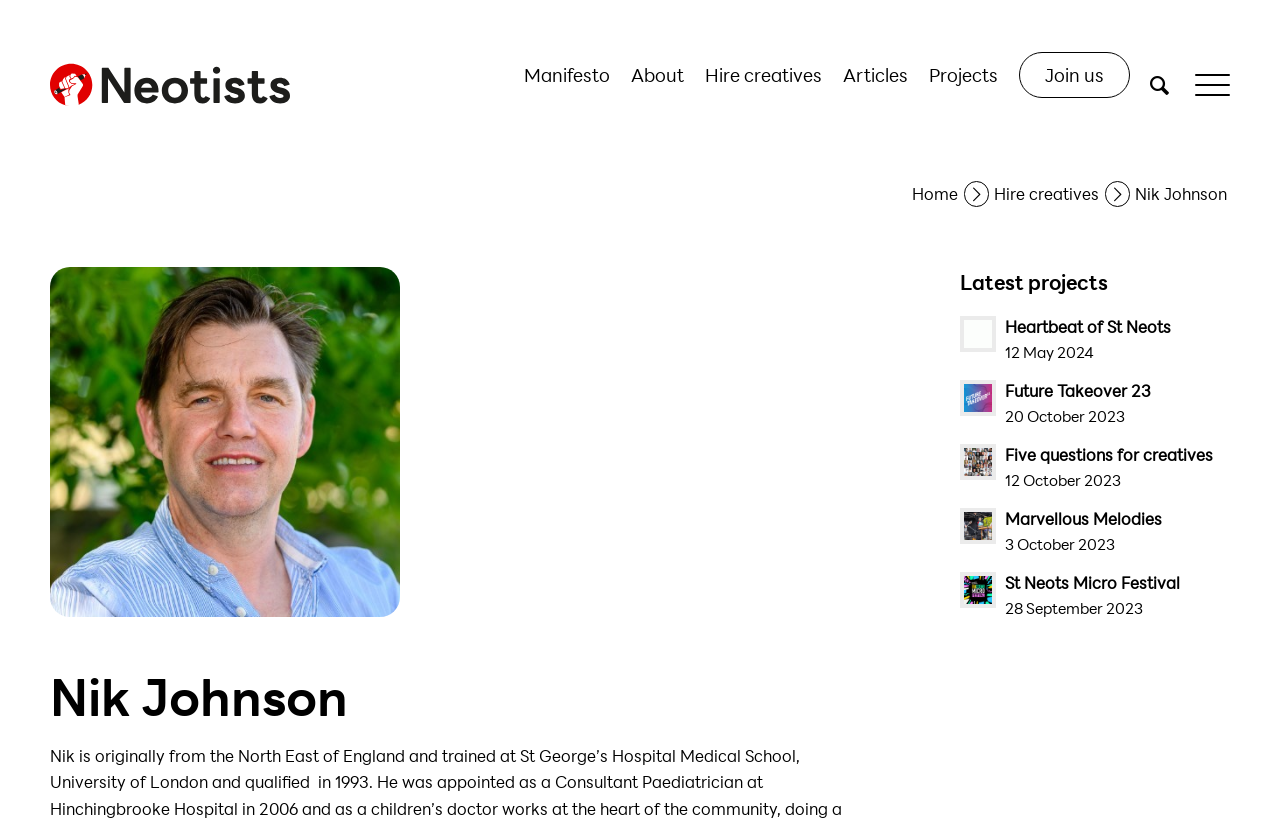What is the name of the company or organization mentioned on this webpage?
Provide a well-explained and detailed answer to the question.

The webpage has a link 'Neotists' and a graphics document with the same text, indicating that it is the name of the company or organization mentioned on the webpage.